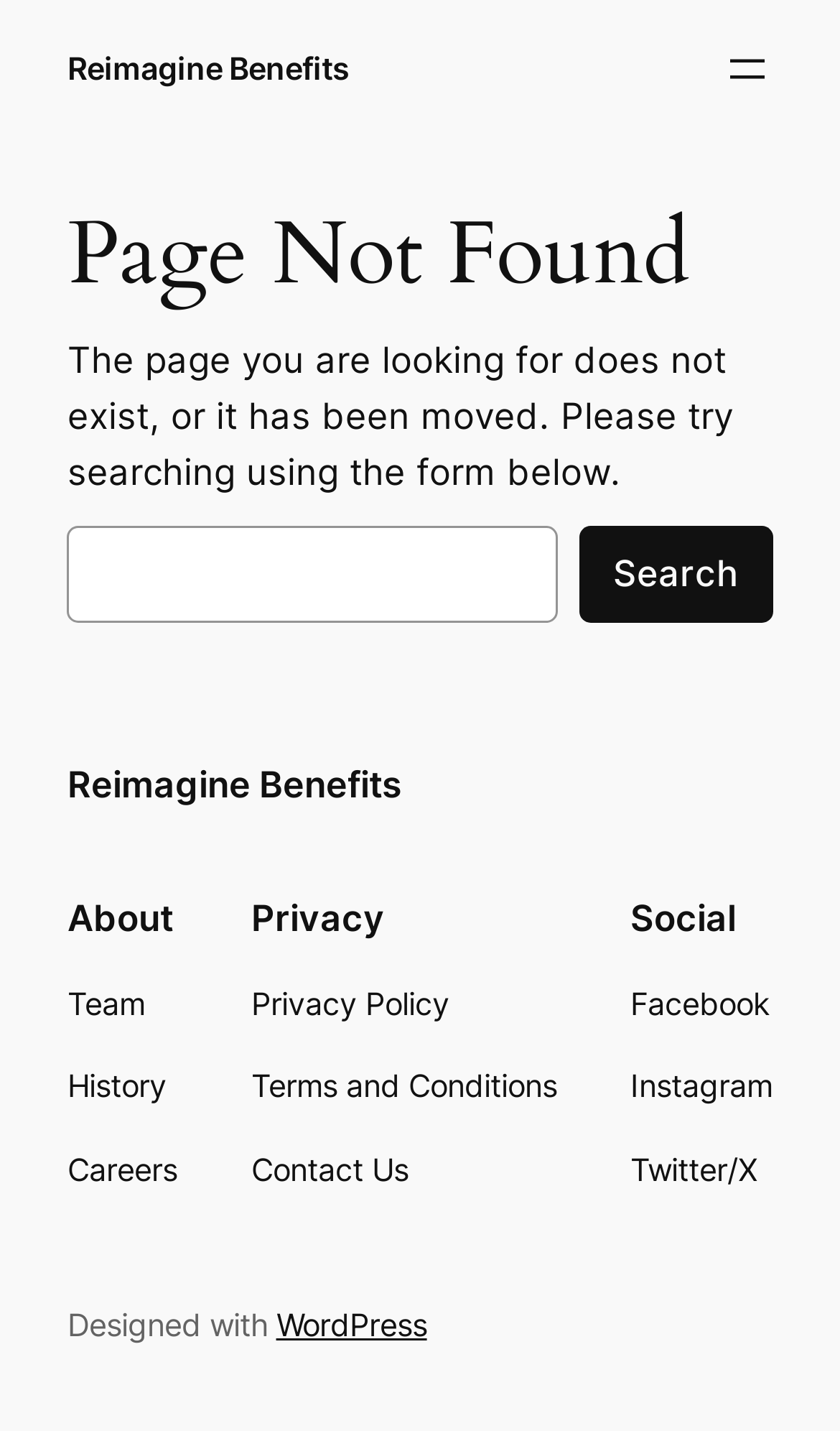Pinpoint the bounding box coordinates of the clickable area necessary to execute the following instruction: "Visit Facebook". The coordinates should be given as four float numbers between 0 and 1, namely [left, top, right, bottom].

[0.751, 0.685, 0.917, 0.719]